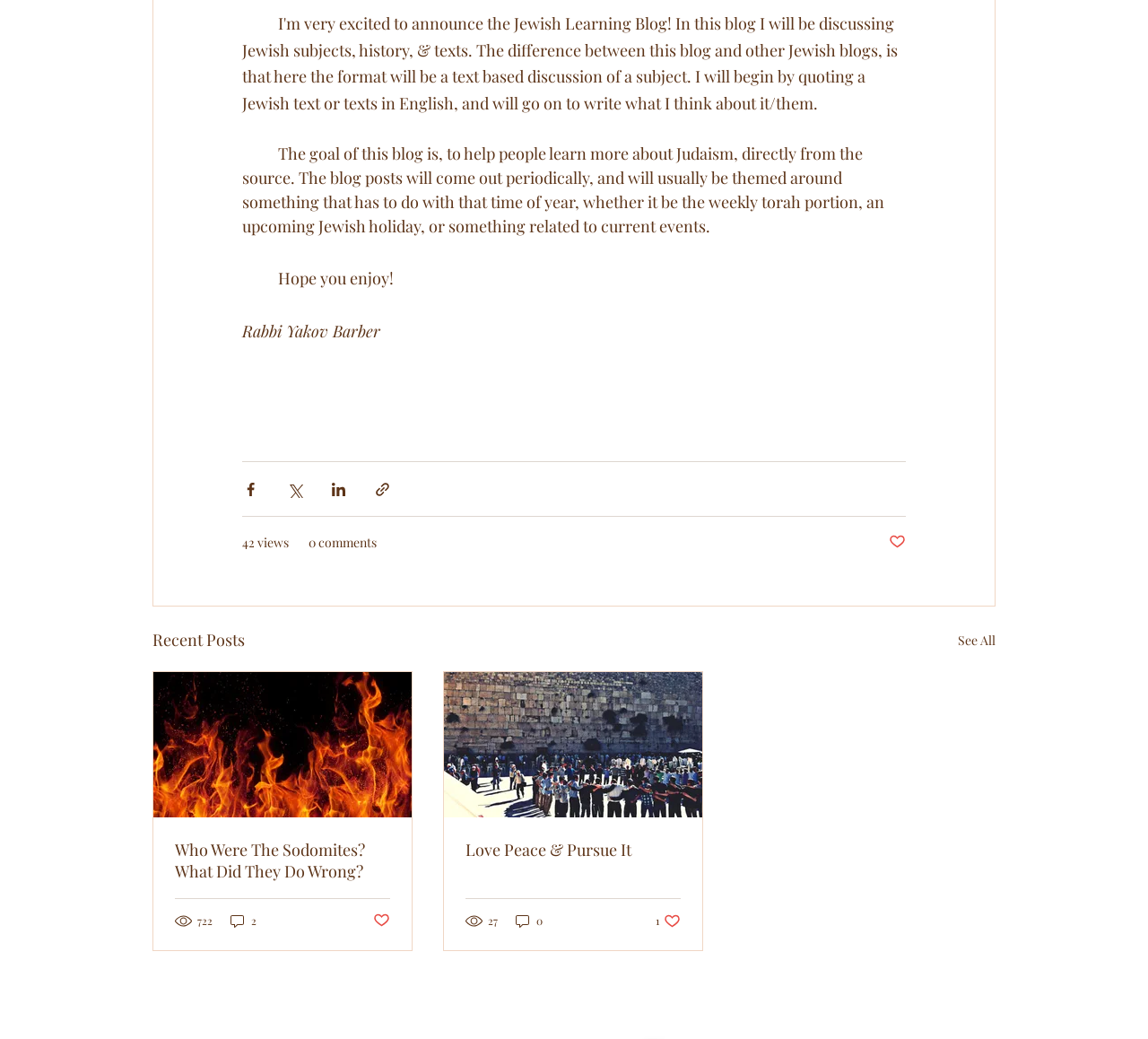Please identify the bounding box coordinates of the area that needs to be clicked to fulfill the following instruction: "Read the article 'Who Were The Sodomites? What Did They Do Wrong?'."

[0.152, 0.807, 0.34, 0.849]